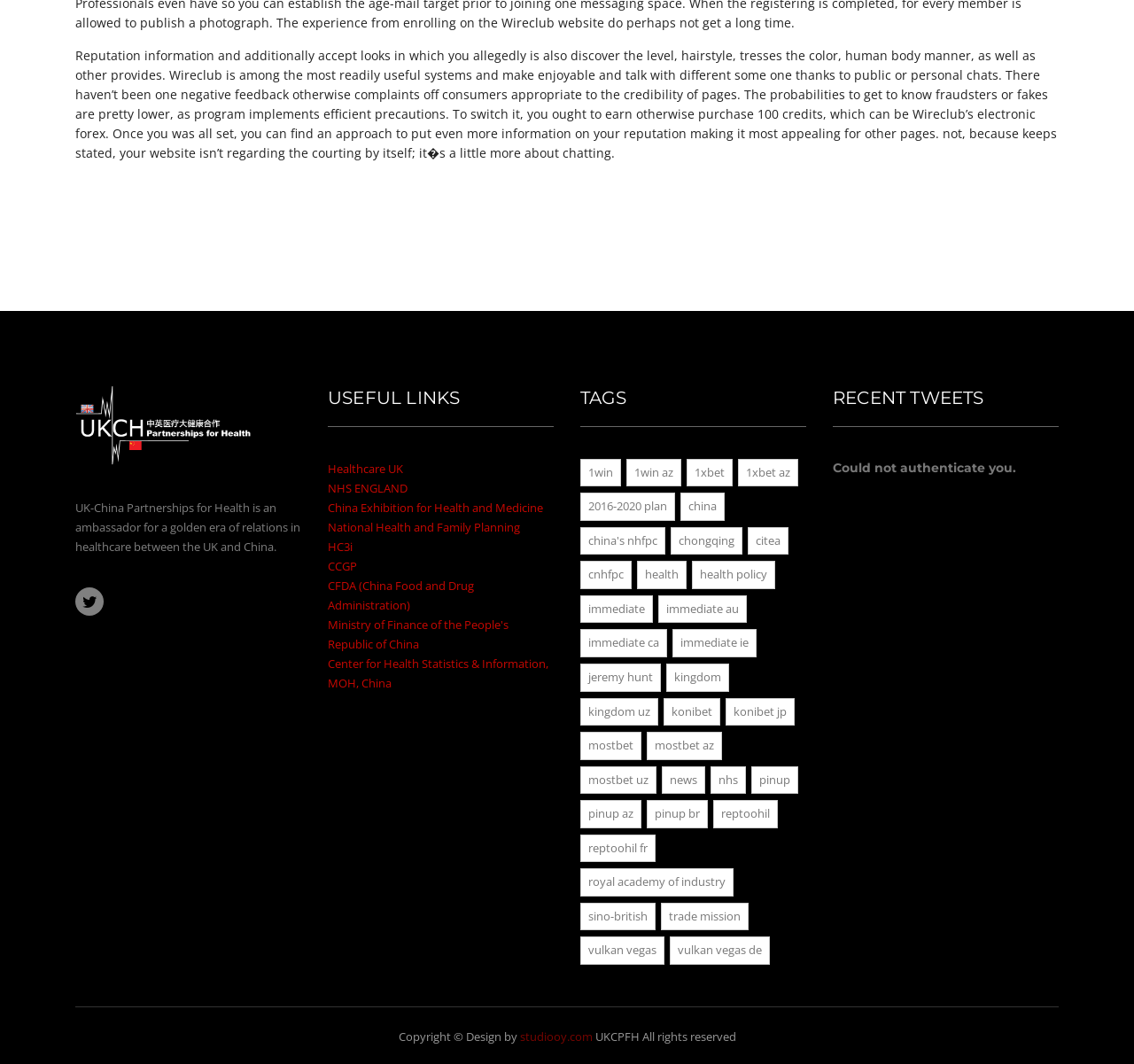How many useful links are provided?
Based on the image, provide your answer in one word or phrase.

9